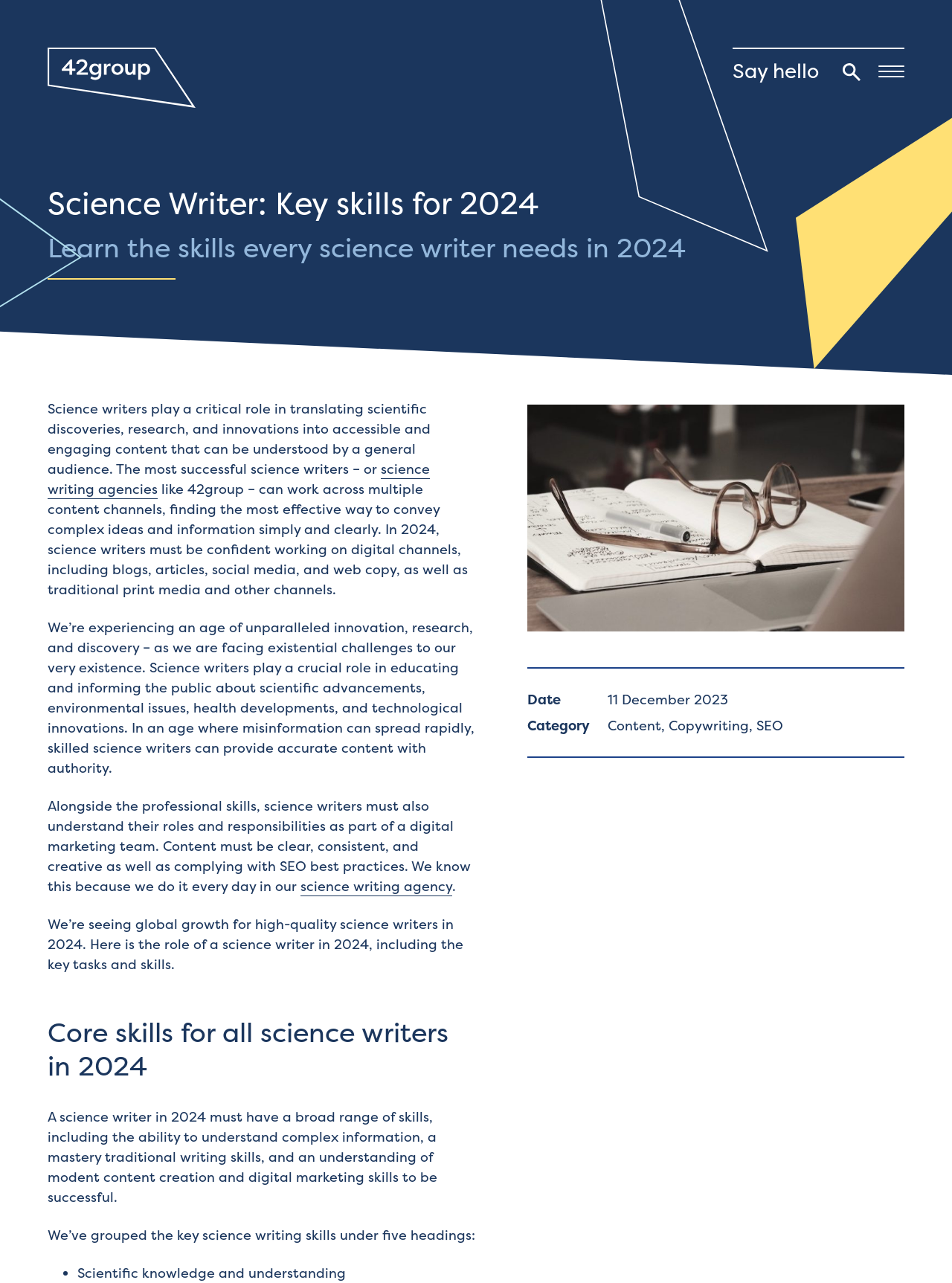Determine the bounding box coordinates for the HTML element mentioned in the following description: "science writing agencies". The coordinates should be a list of four floats ranging from 0 to 1, represented as [left, top, right, bottom].

[0.05, 0.358, 0.452, 0.389]